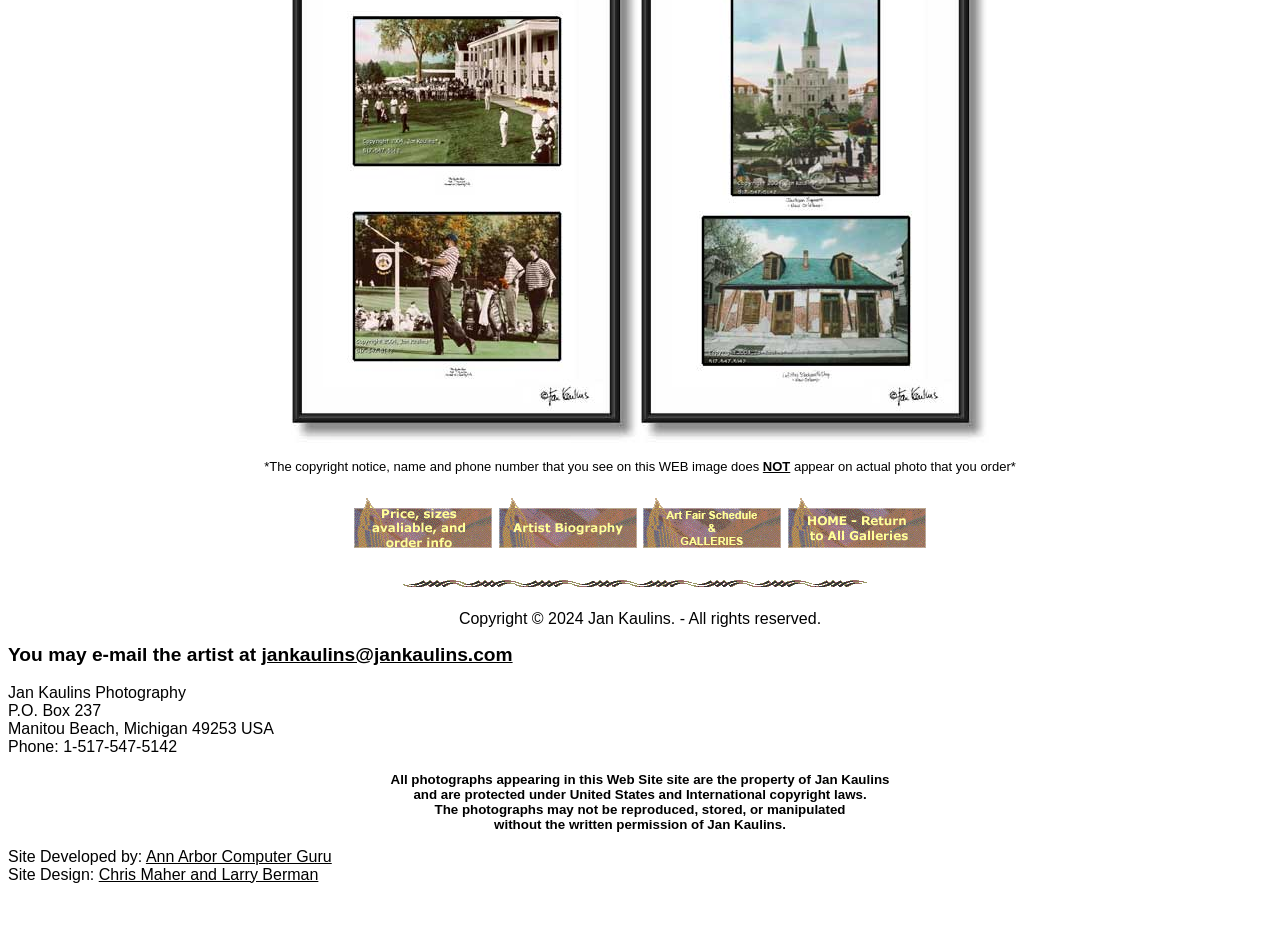Identify the bounding box coordinates for the UI element that matches this description: "jankaulins@jankaulins.com".

[0.204, 0.695, 0.4, 0.718]